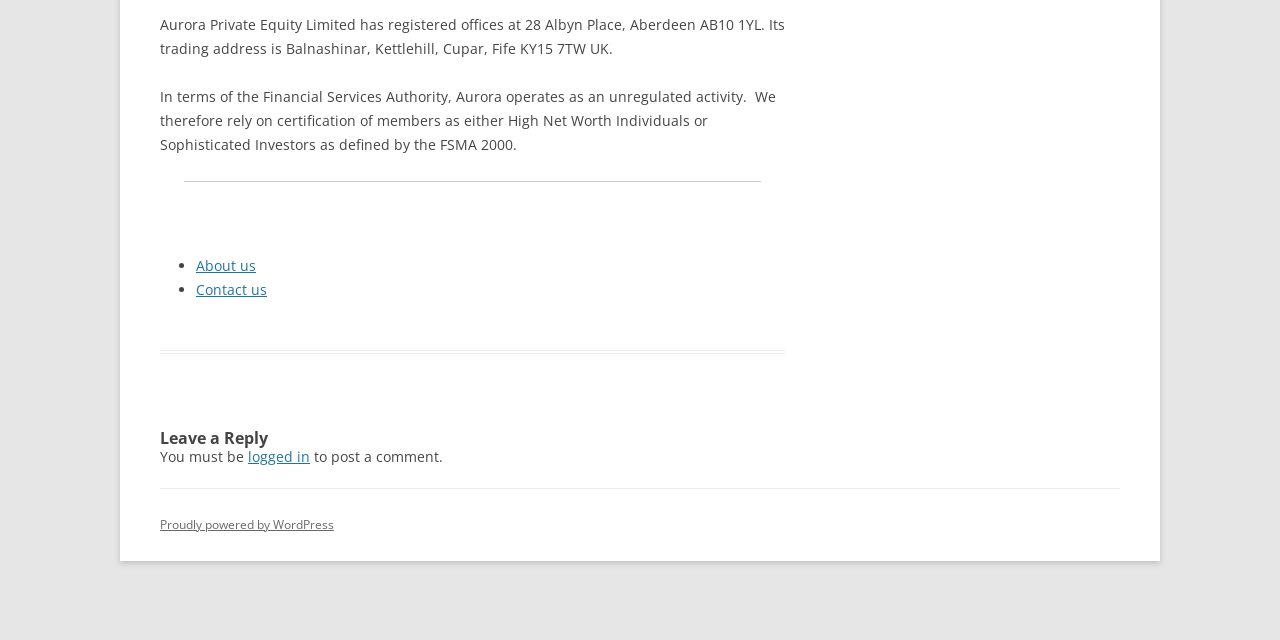Bounding box coordinates must be specified in the format (top-left x, top-left y, bottom-right x, bottom-right y). All values should be floating point numbers between 0 and 1. What are the bounding box coordinates of the UI element described as: logged in

[0.194, 0.698, 0.242, 0.728]